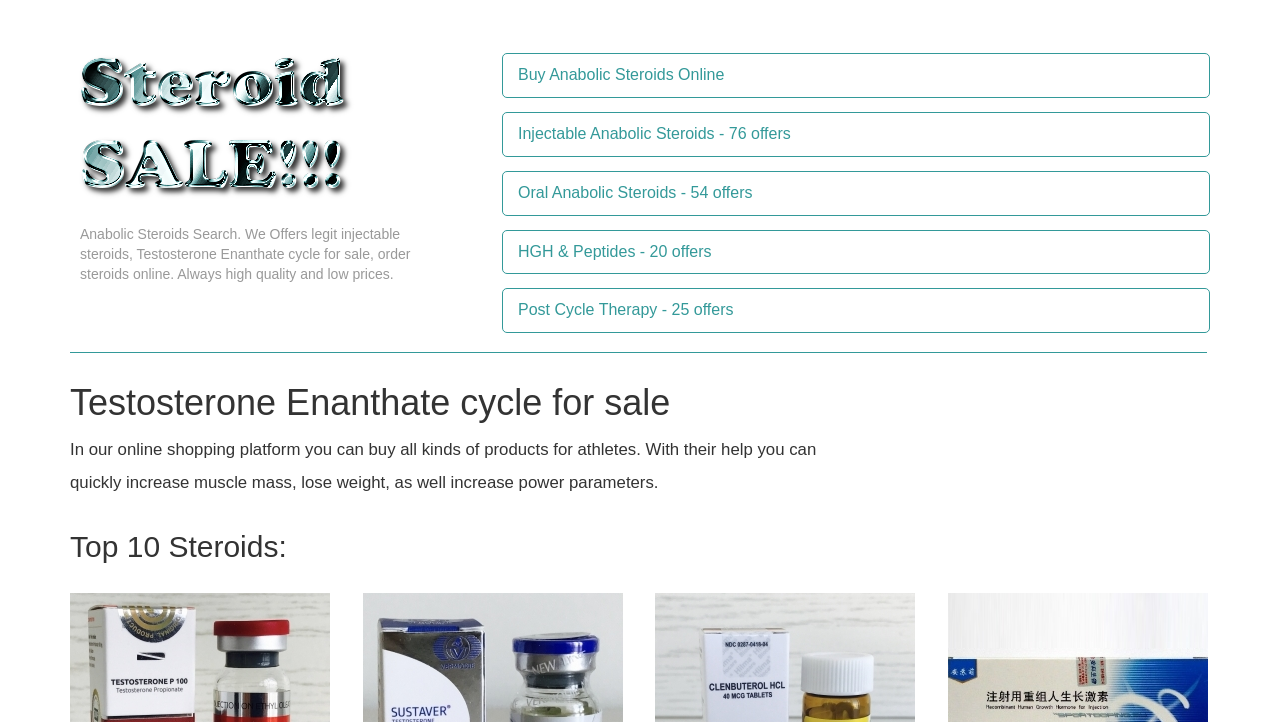How many offers are there for Oral Anabolic Steroids?
Your answer should be a single word or phrase derived from the screenshot.

54